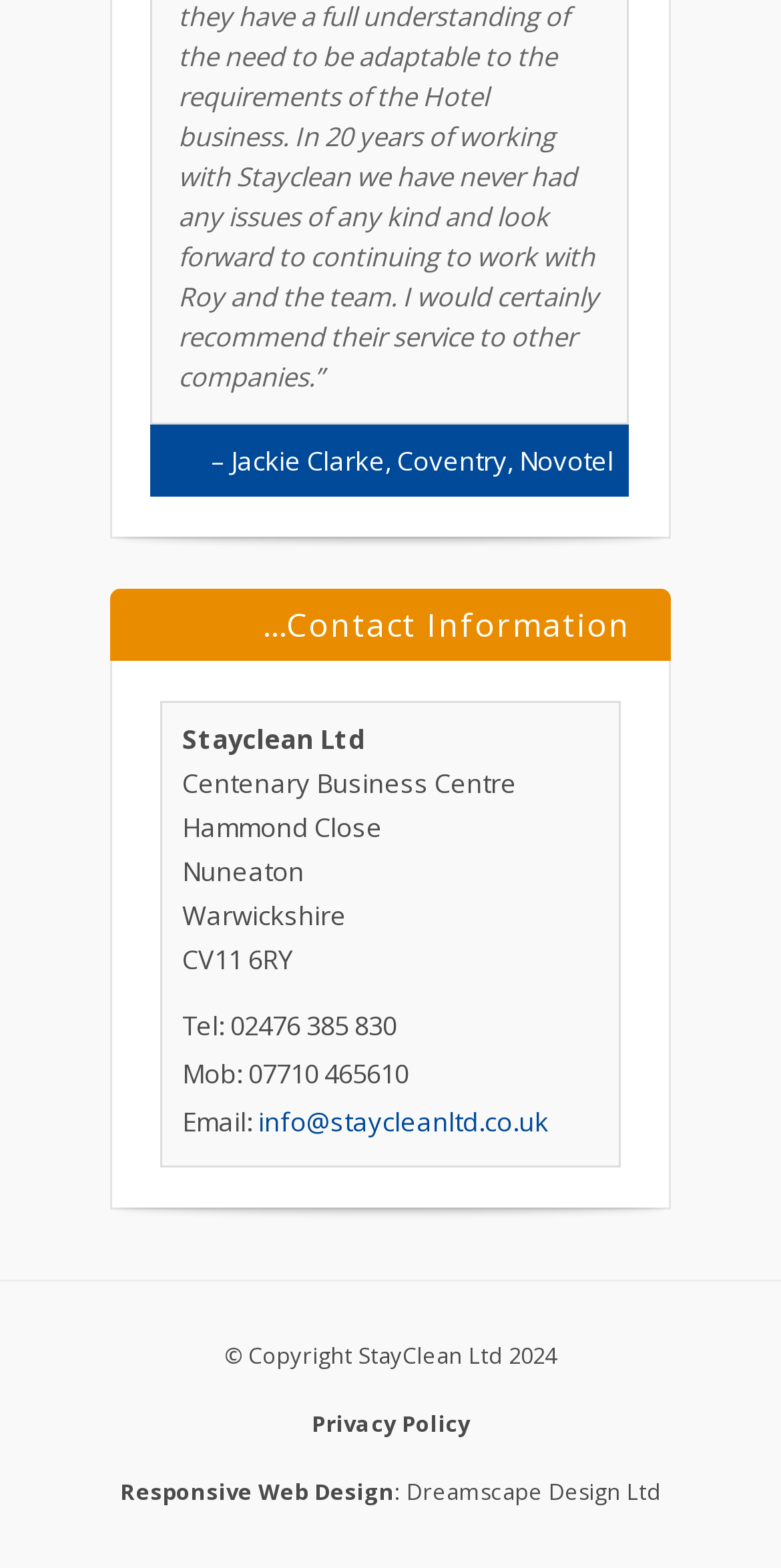Highlight the bounding box of the UI element that corresponds to this description: "Responsive Web Design".

[0.154, 0.942, 0.505, 0.961]